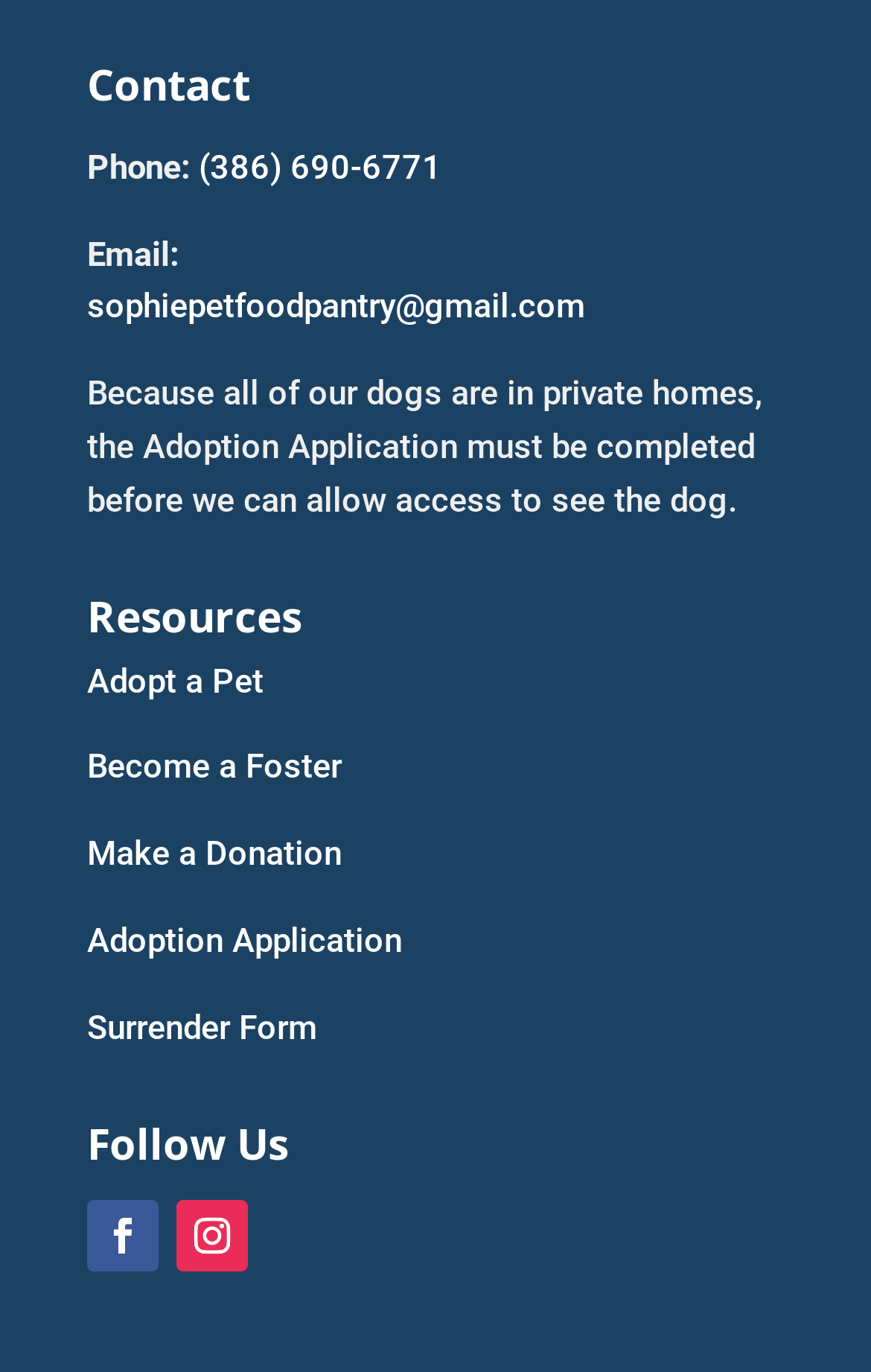Answer this question using a single word or a brief phrase:
How many links are there in the 'Resources' section?

5